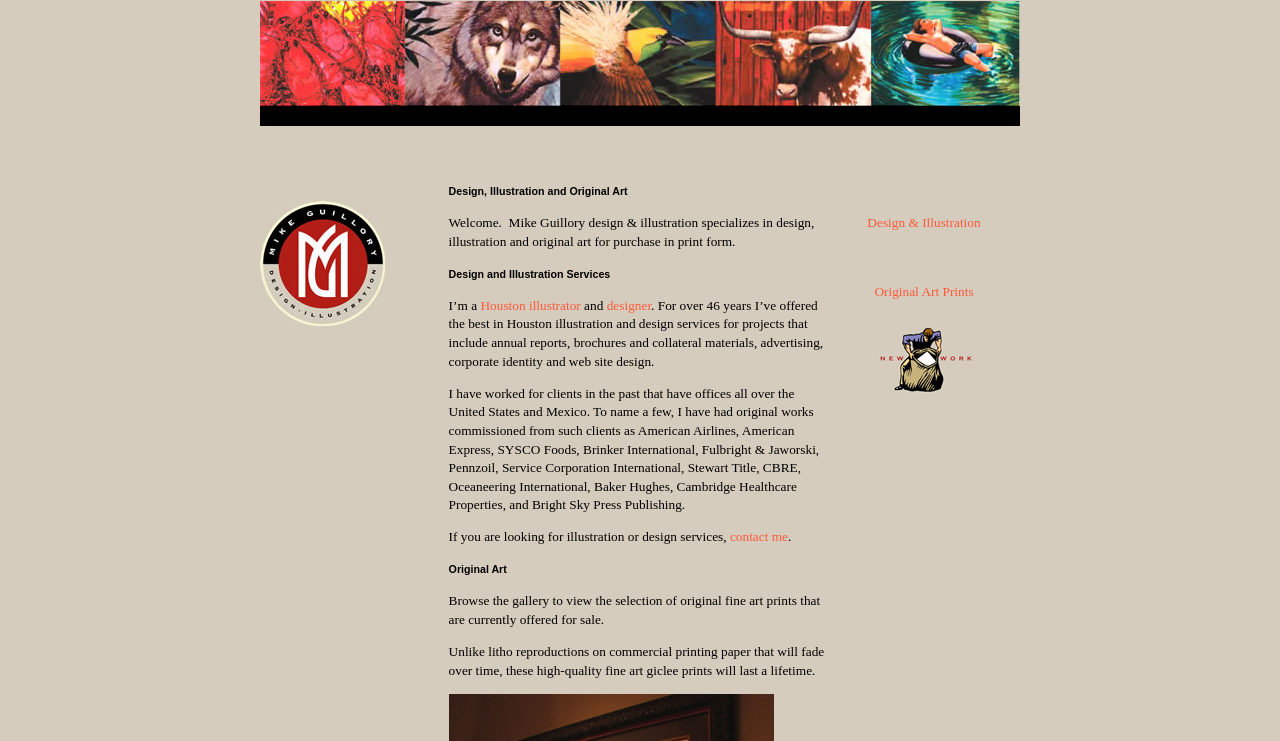Identify and provide the main heading of the webpage.

Design, Illustration and Original Art